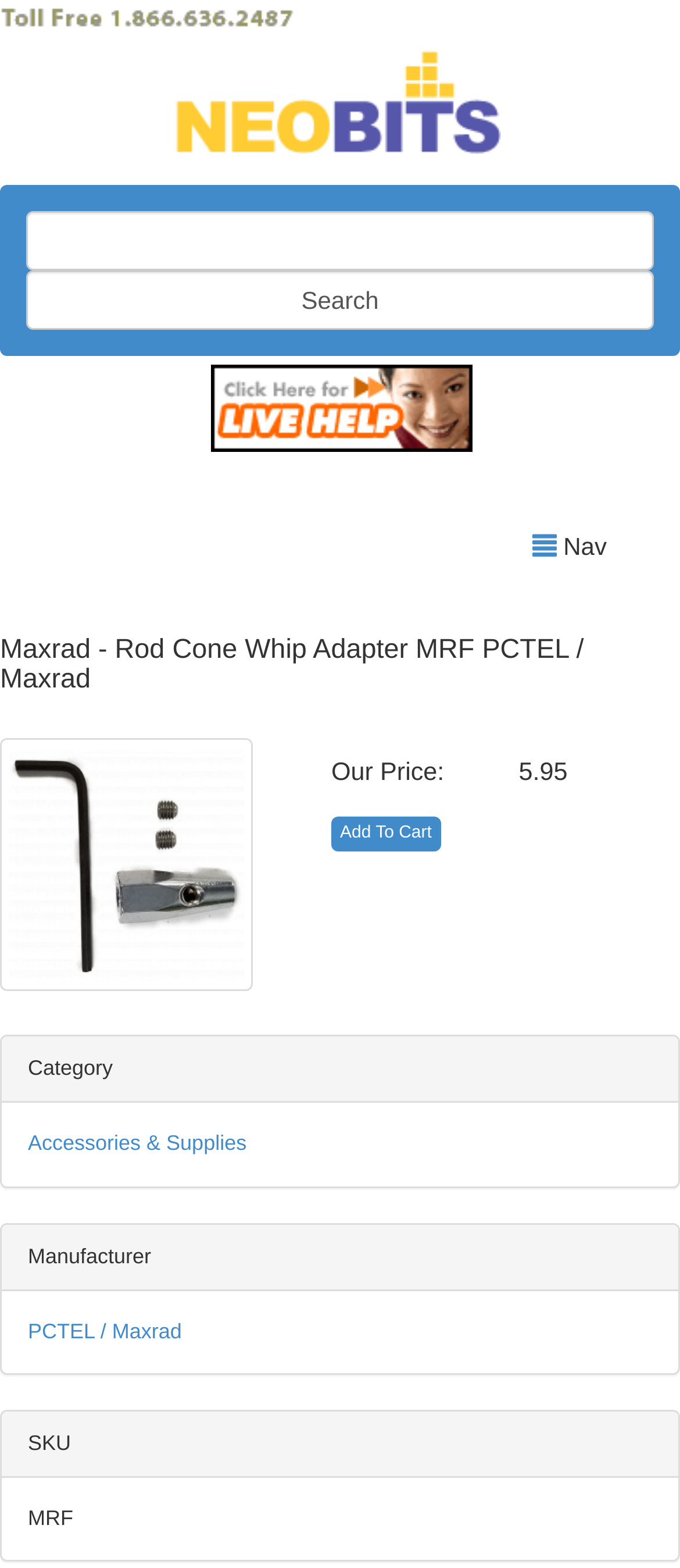Please answer the following question using a single word or phrase: 
Who is the manufacturer of the product?

PCTEL / Maxrad